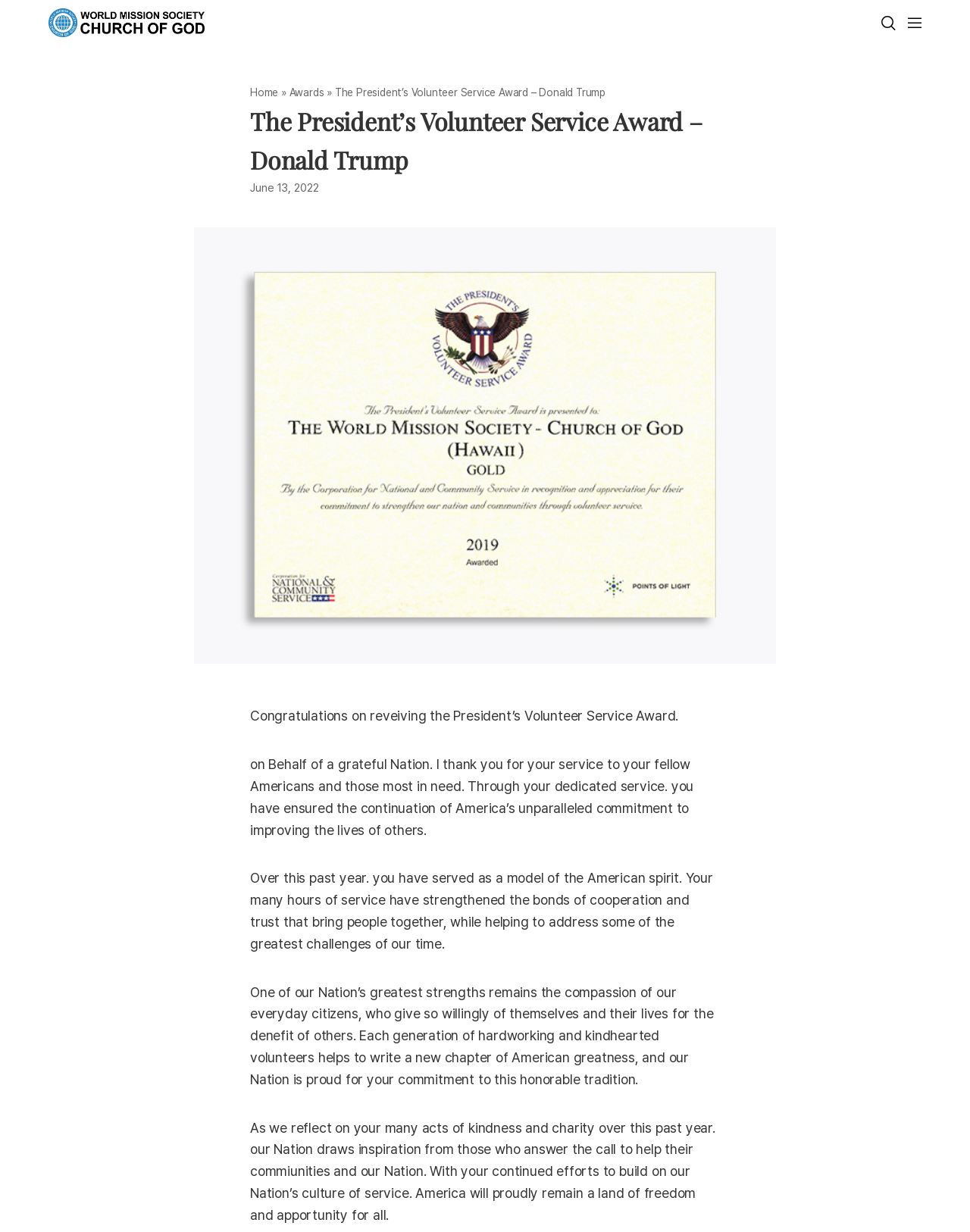Answer this question using a single word or a brief phrase:
Who is the sender of the thank you message?

A grateful Nation